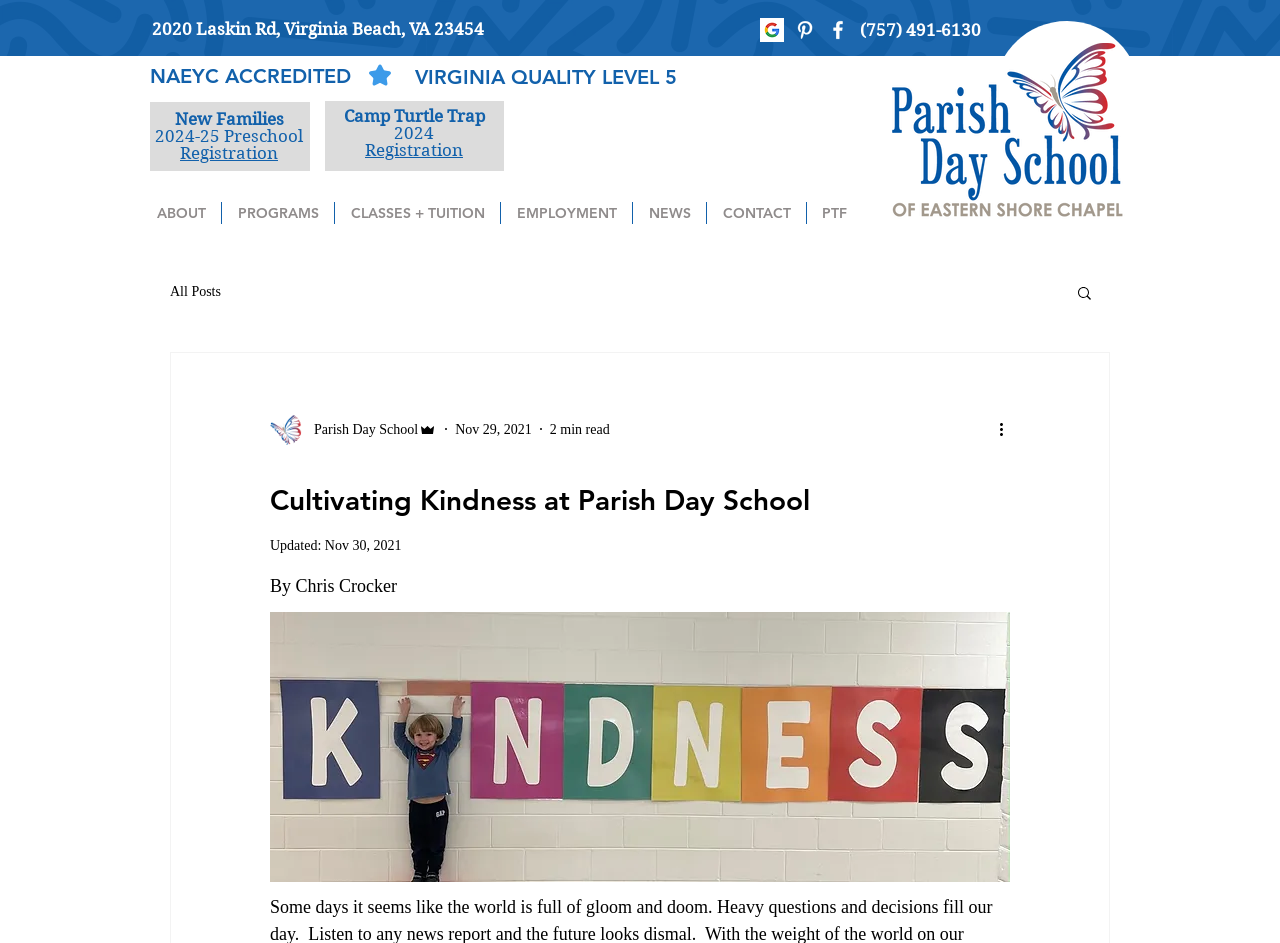Pinpoint the bounding box coordinates of the area that should be clicked to complete the following instruction: "Click the Pinterest icon". The coordinates must be given as four float numbers between 0 and 1, i.e., [left, top, right, bottom].

[0.62, 0.019, 0.638, 0.045]